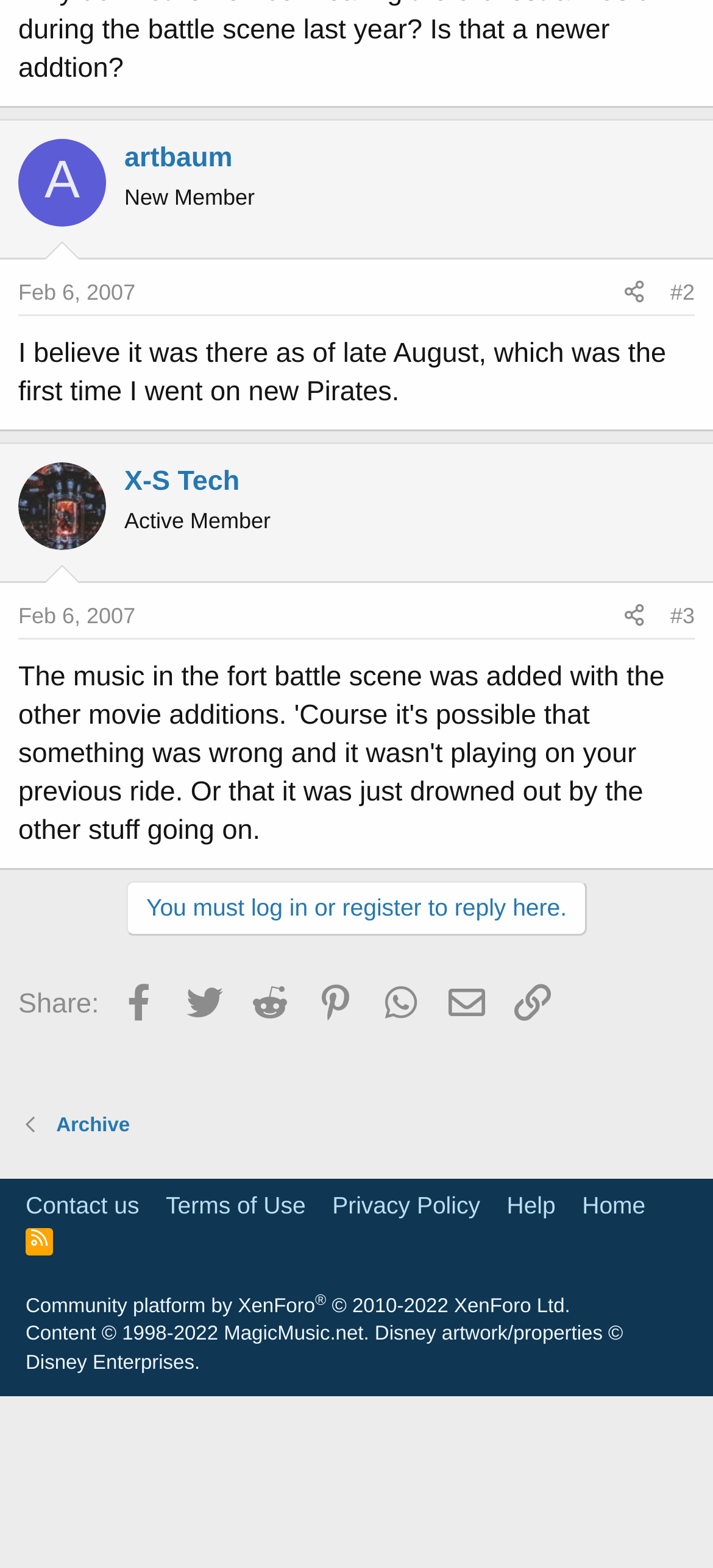Please predict the bounding box coordinates of the element's region where a click is necessary to complete the following instruction: "Click on the 'Contact us' link". The coordinates should be represented by four float numbers between 0 and 1, i.e., [left, top, right, bottom].

[0.026, 0.757, 0.206, 0.78]